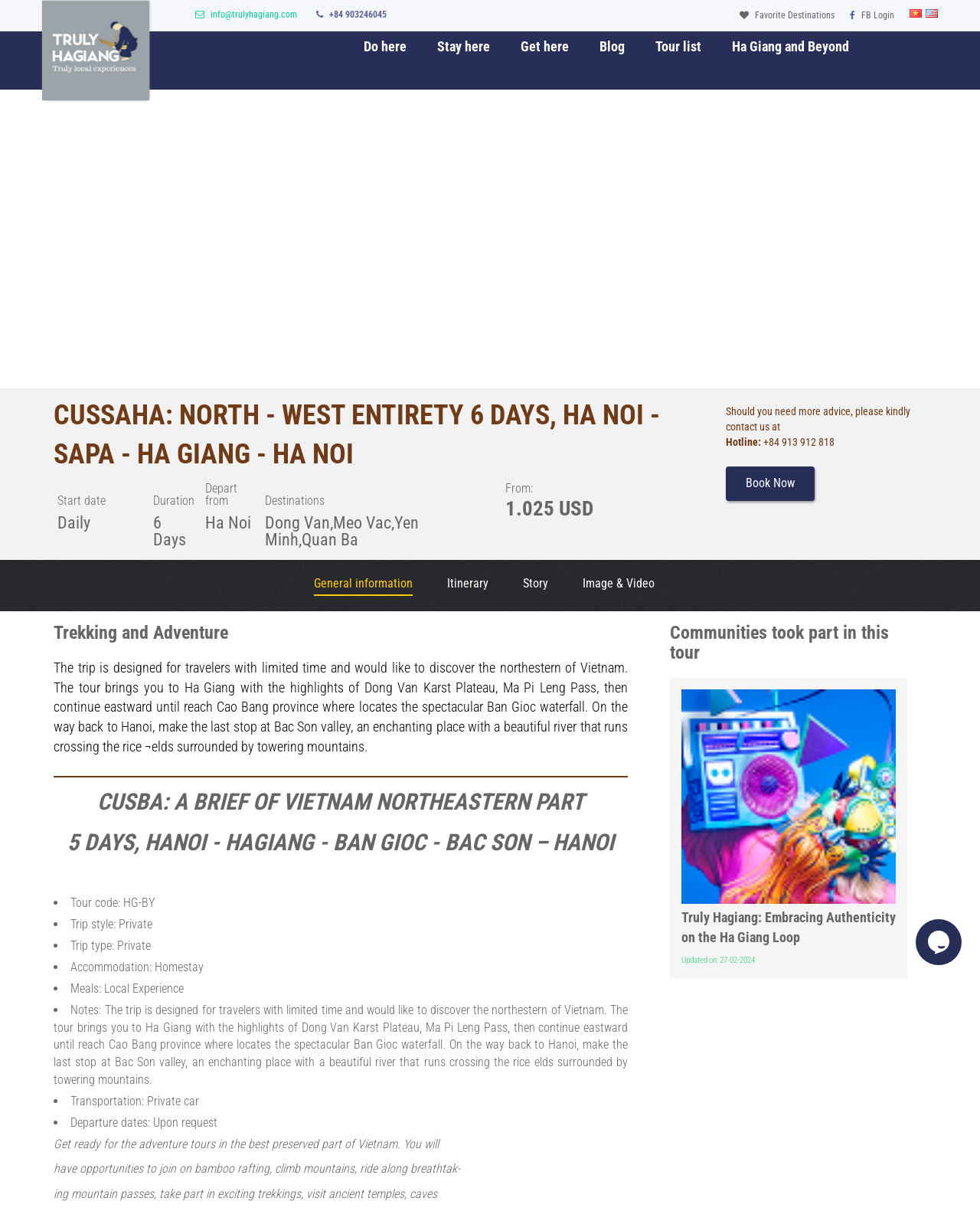Provide a thorough description of this webpage.

The webpage is about Asia Travel, specifically focusing on travel tours in Vietnam. At the top, there is a navigation bar with links to "Favorite Destinations", "FB Login", and two social media icons. Below this, there is a section with links to different parts of the website, including "Do here", "Stay here", "Get here", "Blog", "Tour list", and "Ha Giang and Beyond".

The main content of the webpage is divided into several sections. The first section displays a table with information about a specific tour, including start date, duration, departure from, and destinations. Below this, there is a paragraph describing the tour, which is a 6-day trip to Ha Giang and Cao Bang provinces in northeastern Vietnam.

The next section has a tab list with options for "General information", "Itinerary", "Story", and "Image & Video". Below this, there is a heading "Trekking and Adventure" followed by a paragraph describing a tour that brings travelers to Ha Giang with highlights of Dong Van Karst Plateau, Ma Pi Leng Pass, and Ban Gioc waterfall.

The webpage also displays a list of tour details, including trip style, trip type, accommodation, meals, and notes about the tour. Additionally, there is a section with a heading "Communities took part in this tour" and a link to an article about "Truly Hagiang: Embracing Authenticity on the Ha Giang Loop".

At the bottom of the webpage, there is a chat widget iframe. Throughout the webpage, there are several calls-to-action, including "Book Now" and "Get ready for the adventure tours". The overall layout is organized and easy to navigate, with clear headings and concise text.